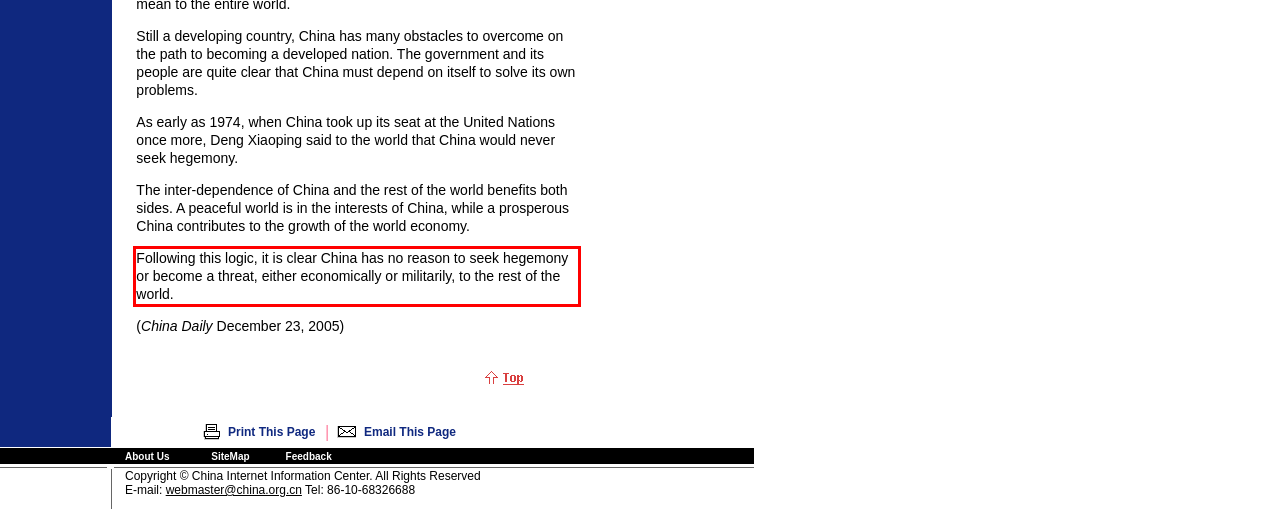Analyze the screenshot of the webpage that features a red bounding box and recognize the text content enclosed within this red bounding box.

Following this logic, it is clear China has no reason to seek hegemony or become a threat, either economically or militarily, to the rest of the world.